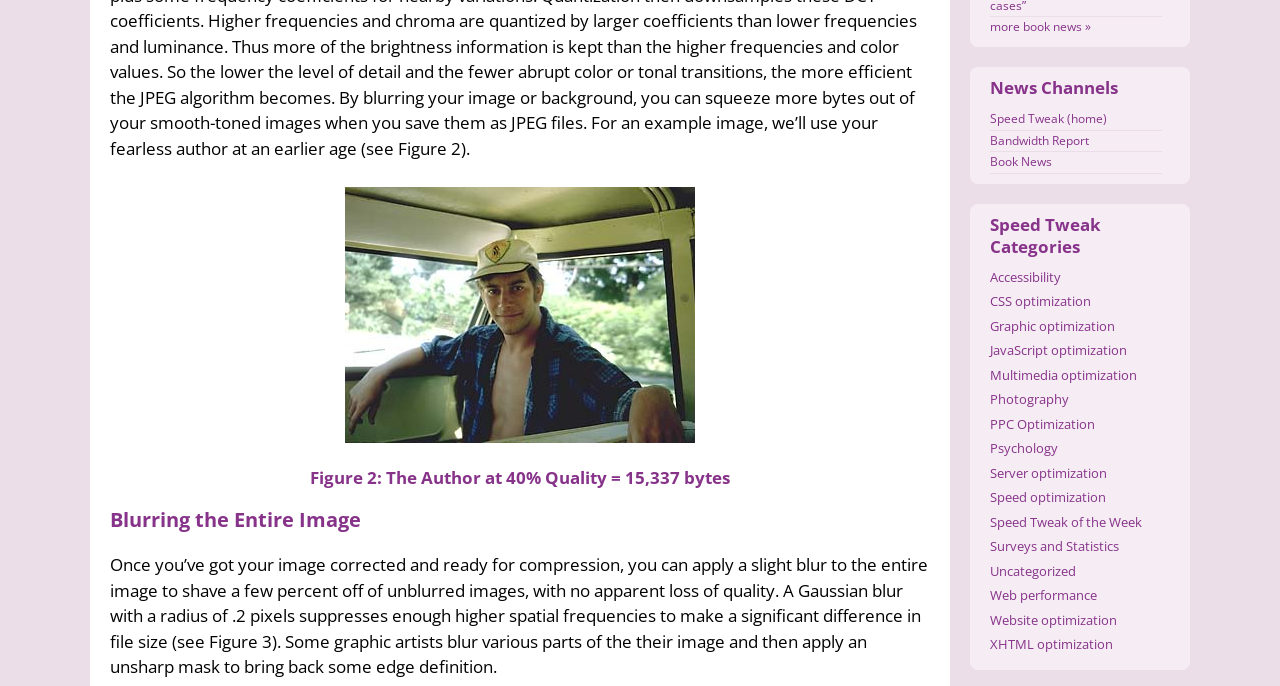Can you pinpoint the bounding box coordinates for the clickable element required for this instruction: "read more book news"? The coordinates should be four float numbers between 0 and 1, i.e., [left, top, right, bottom].

[0.773, 0.027, 0.852, 0.052]